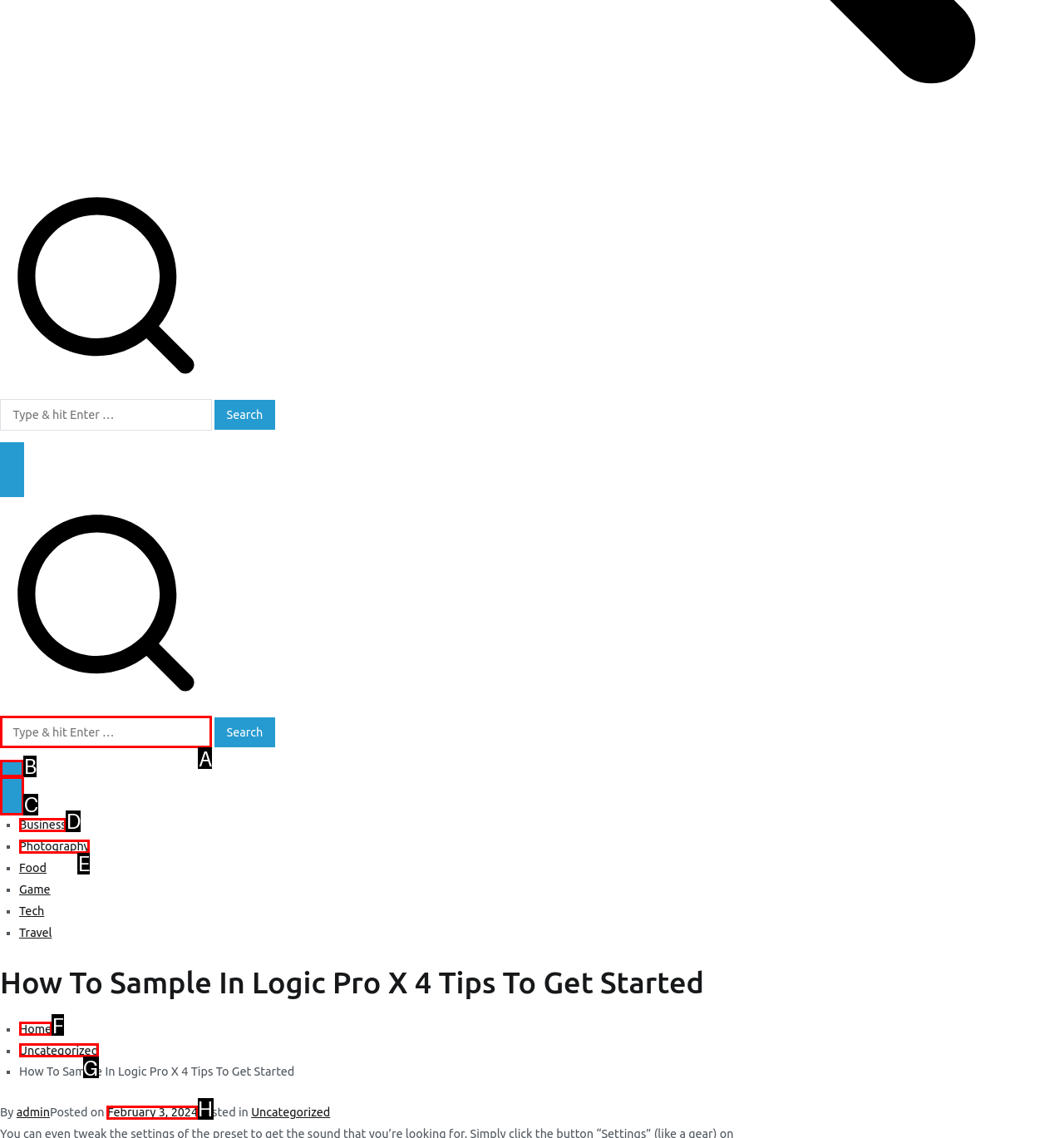To complete the task: Go to the Home page, select the appropriate UI element to click. Respond with the letter of the correct option from the given choices.

F